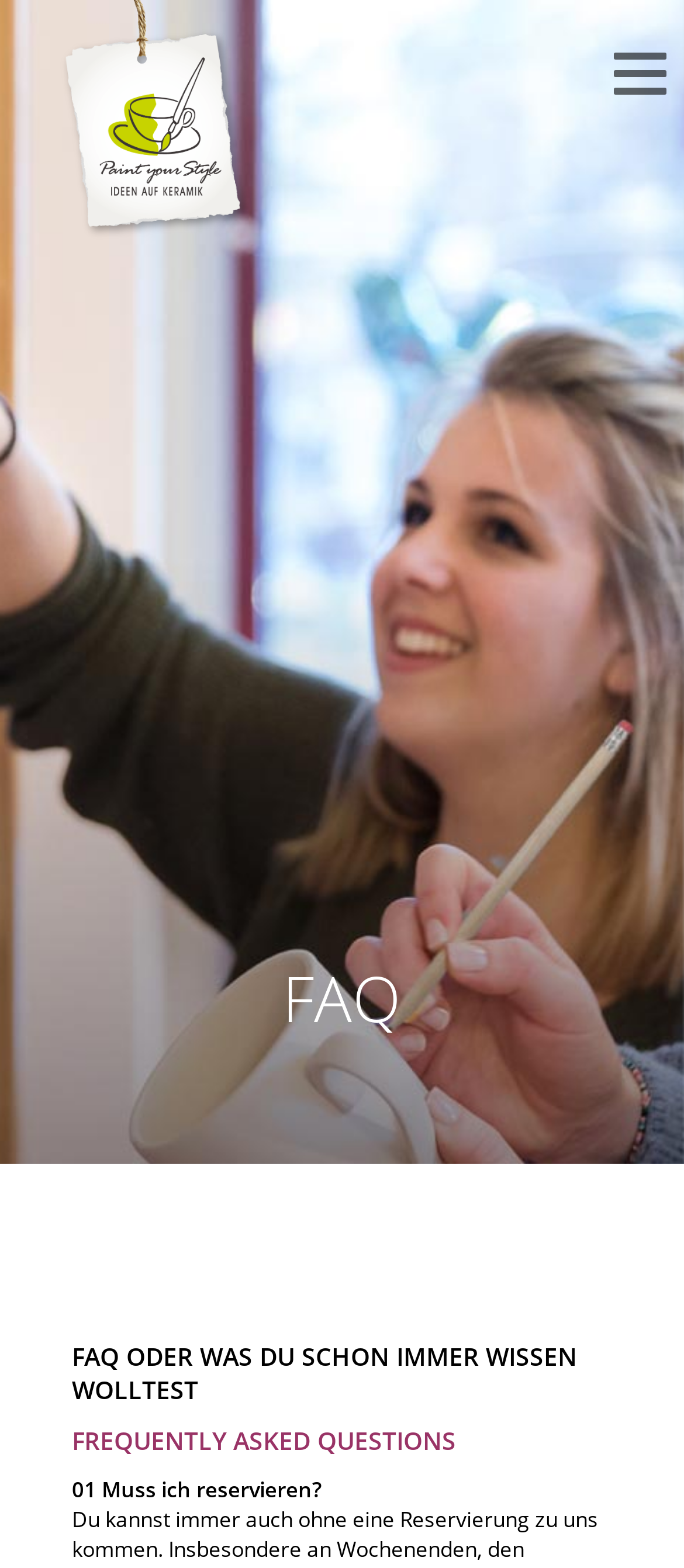What is the text of the second heading?
Please provide a single word or phrase in response based on the screenshot.

FAQ